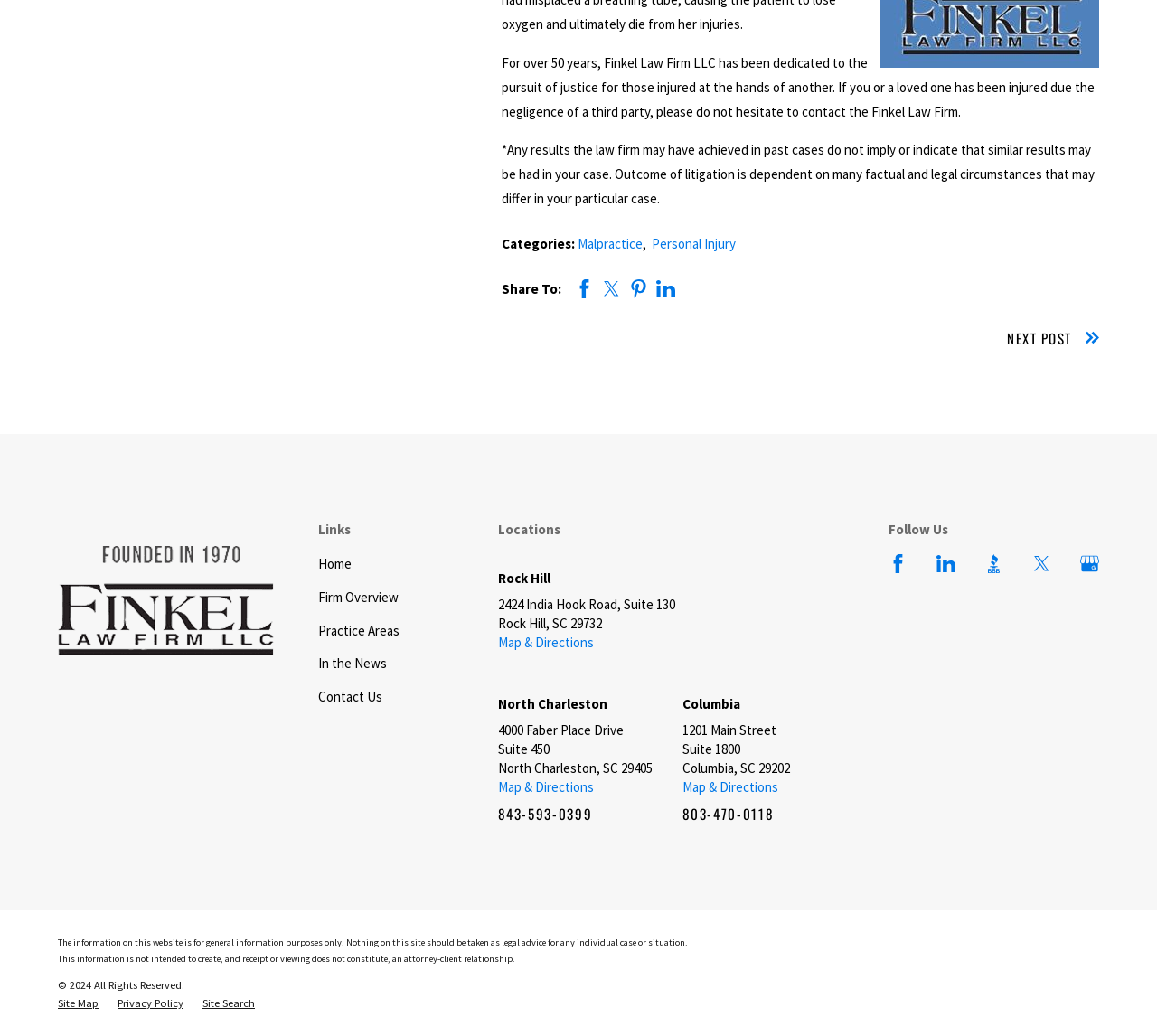Please find the bounding box coordinates of the section that needs to be clicked to achieve this instruction: "Search for something".

None